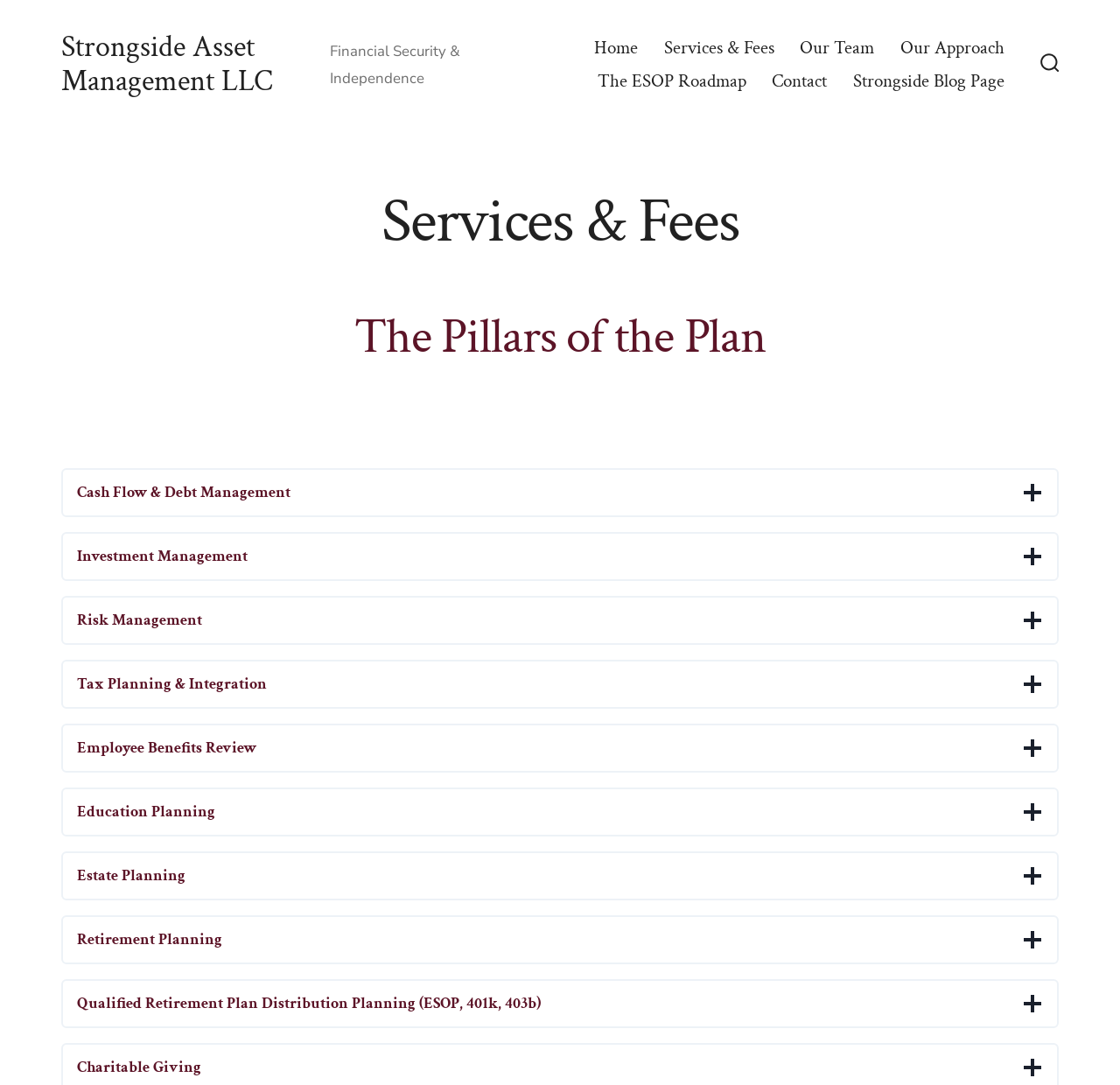Calculate the bounding box coordinates of the UI element given the description: "Cash Flow & Debt Management".

[0.055, 0.431, 0.945, 0.476]